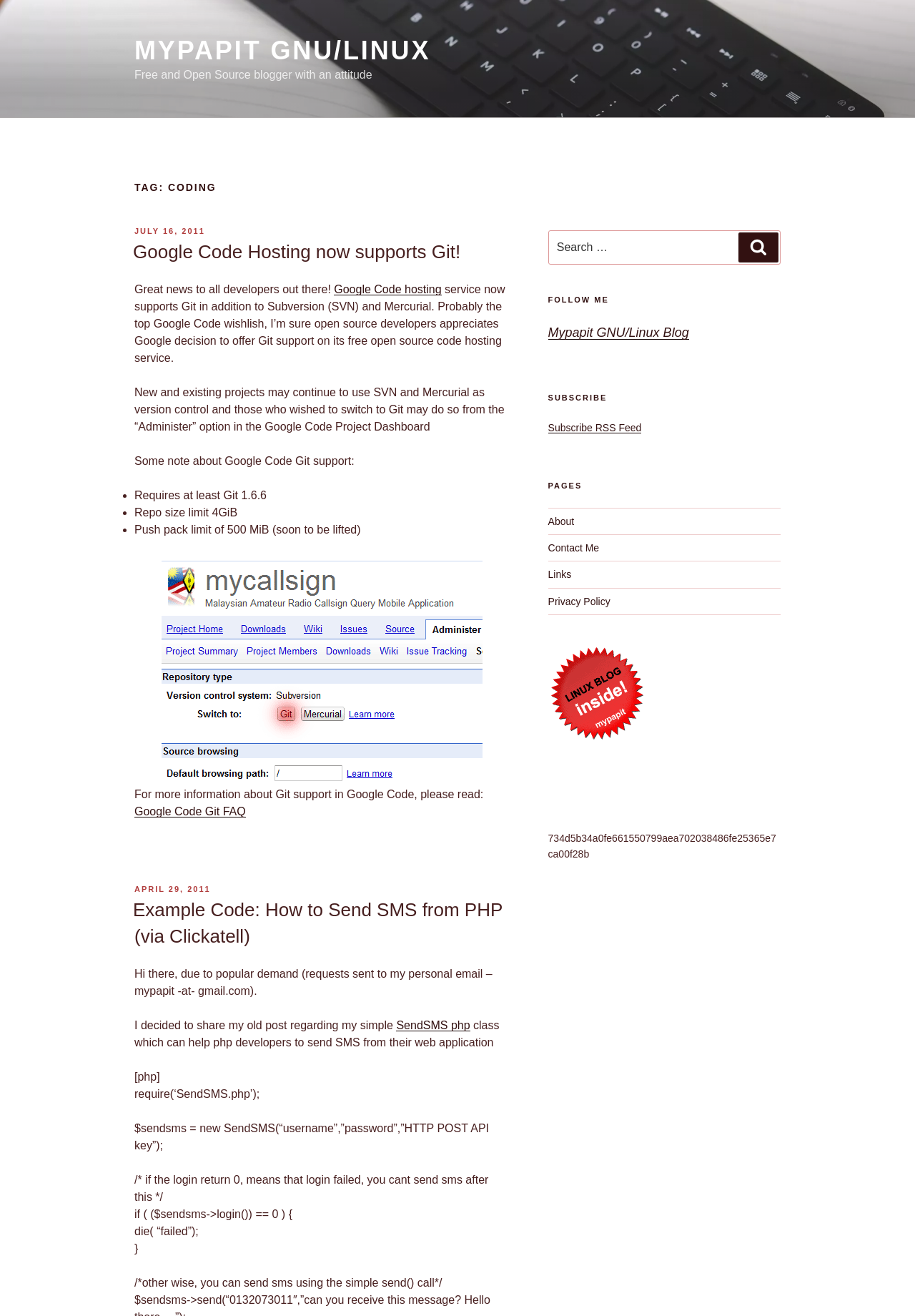Please determine the bounding box coordinates for the UI element described as: "Privacy Policy".

[0.599, 0.453, 0.667, 0.461]